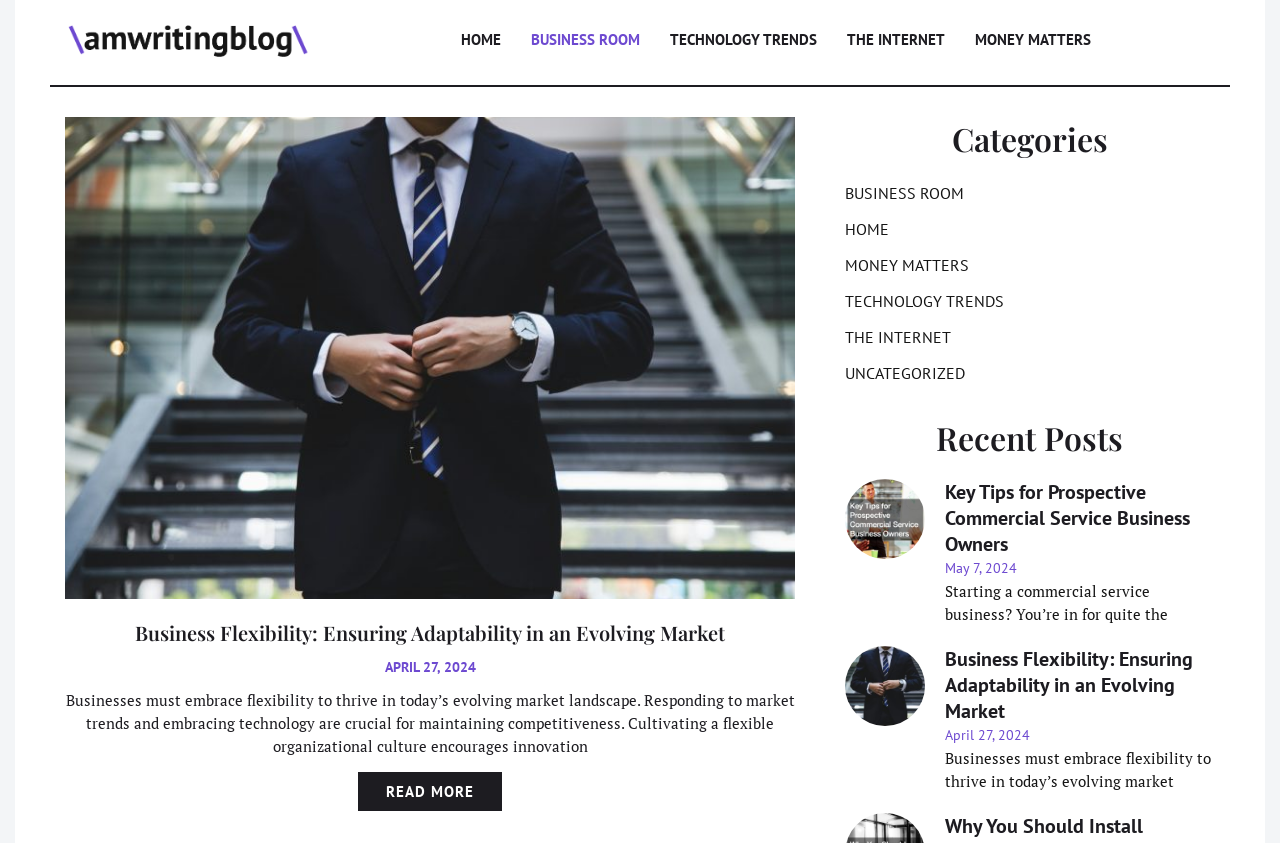What is the date of the article 'Business Flexibility: Ensuring Adaptability in an Evolving Market'?
Refer to the image and offer an in-depth and detailed answer to the question.

I found the article 'Business Flexibility: Ensuring Adaptability in an Evolving Market' and looked at the date below the title, which is 'APRIL 27, 2024'.